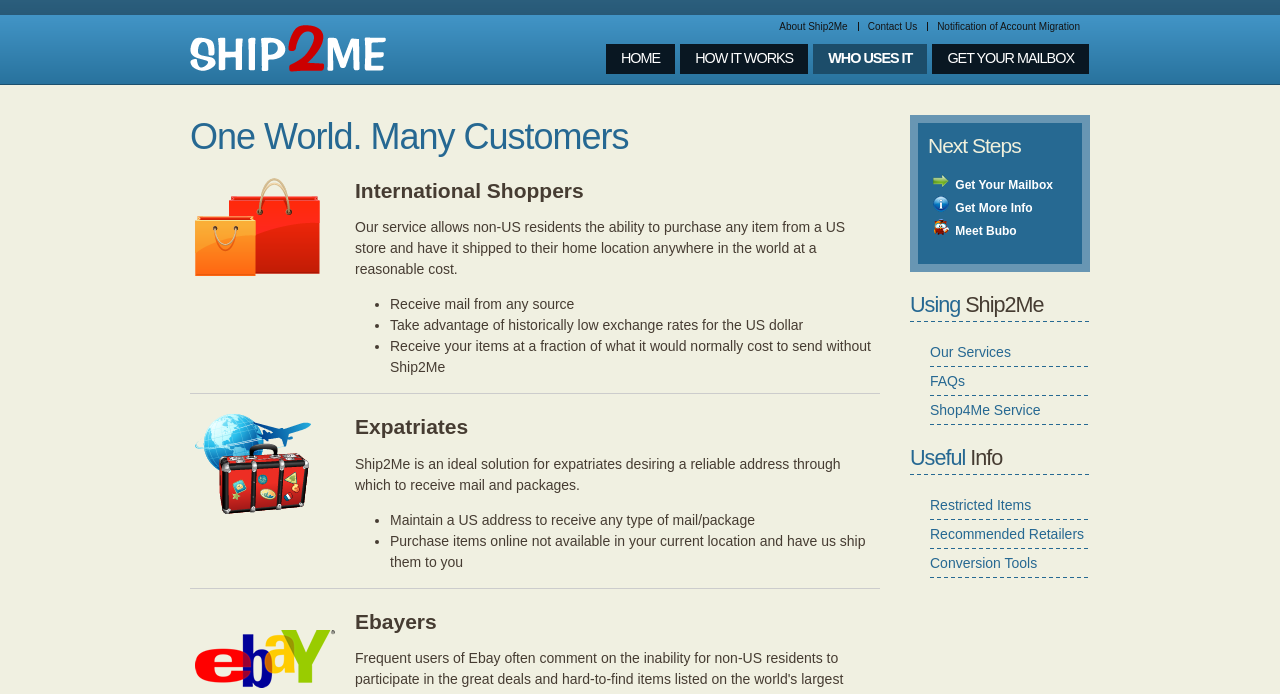Locate the bounding box coordinates of the UI element described by: "How It Works". The bounding box coordinates should consist of four float numbers between 0 and 1, i.e., [left, top, right, bottom].

[0.531, 0.063, 0.631, 0.107]